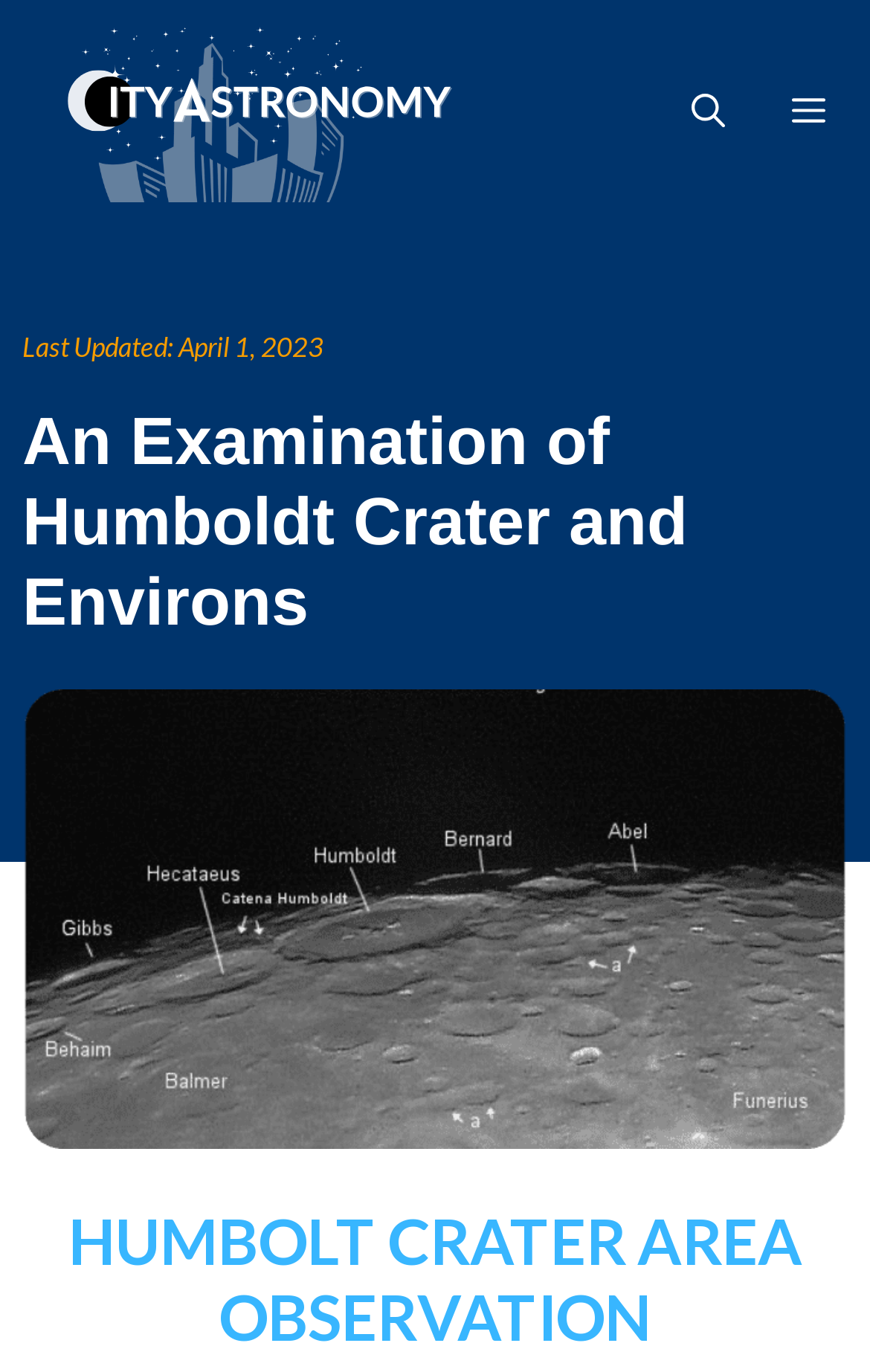Respond with a single word or short phrase to the following question: 
What is the purpose of the button with the text 'Menu'?

To expand the primary menu